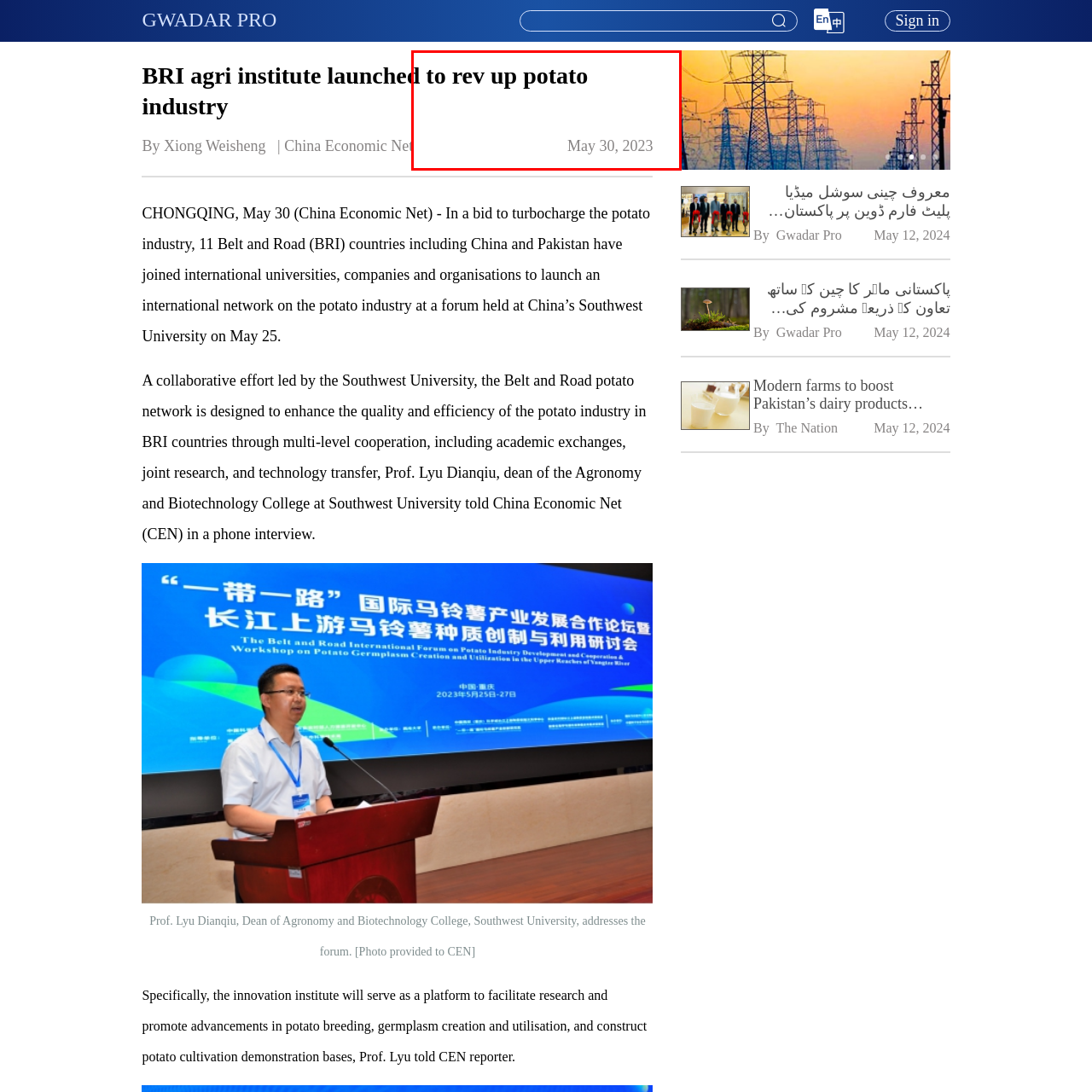View the portion of the image inside the red box and respond to the question with a succinct word or phrase: How many countries are collaborating in the BRI Agri Institute?

11